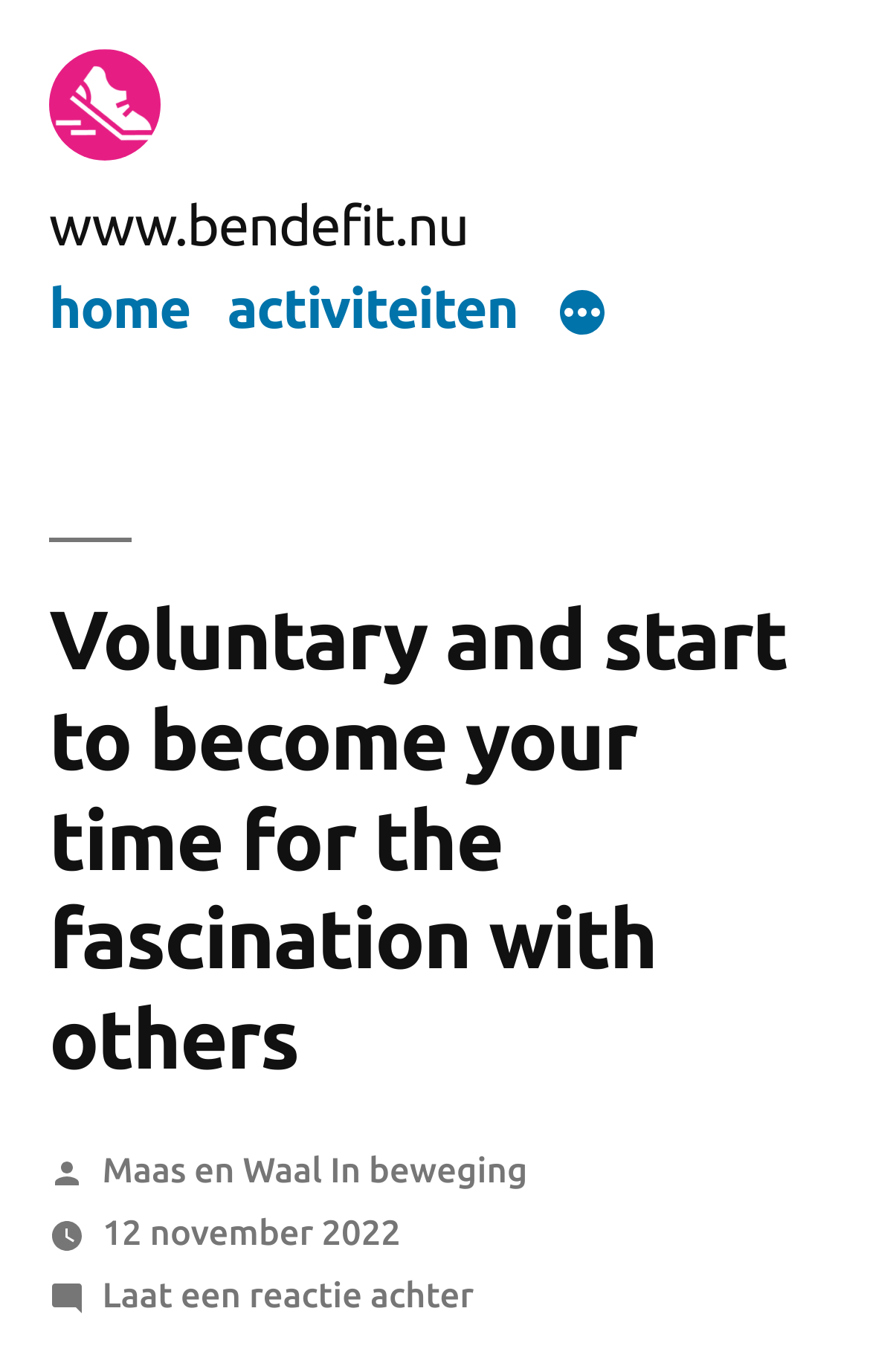Pinpoint the bounding box coordinates of the area that must be clicked to complete this instruction: "Click the 'Maas en Waal In beweging' link".

[0.117, 0.838, 0.606, 0.867]